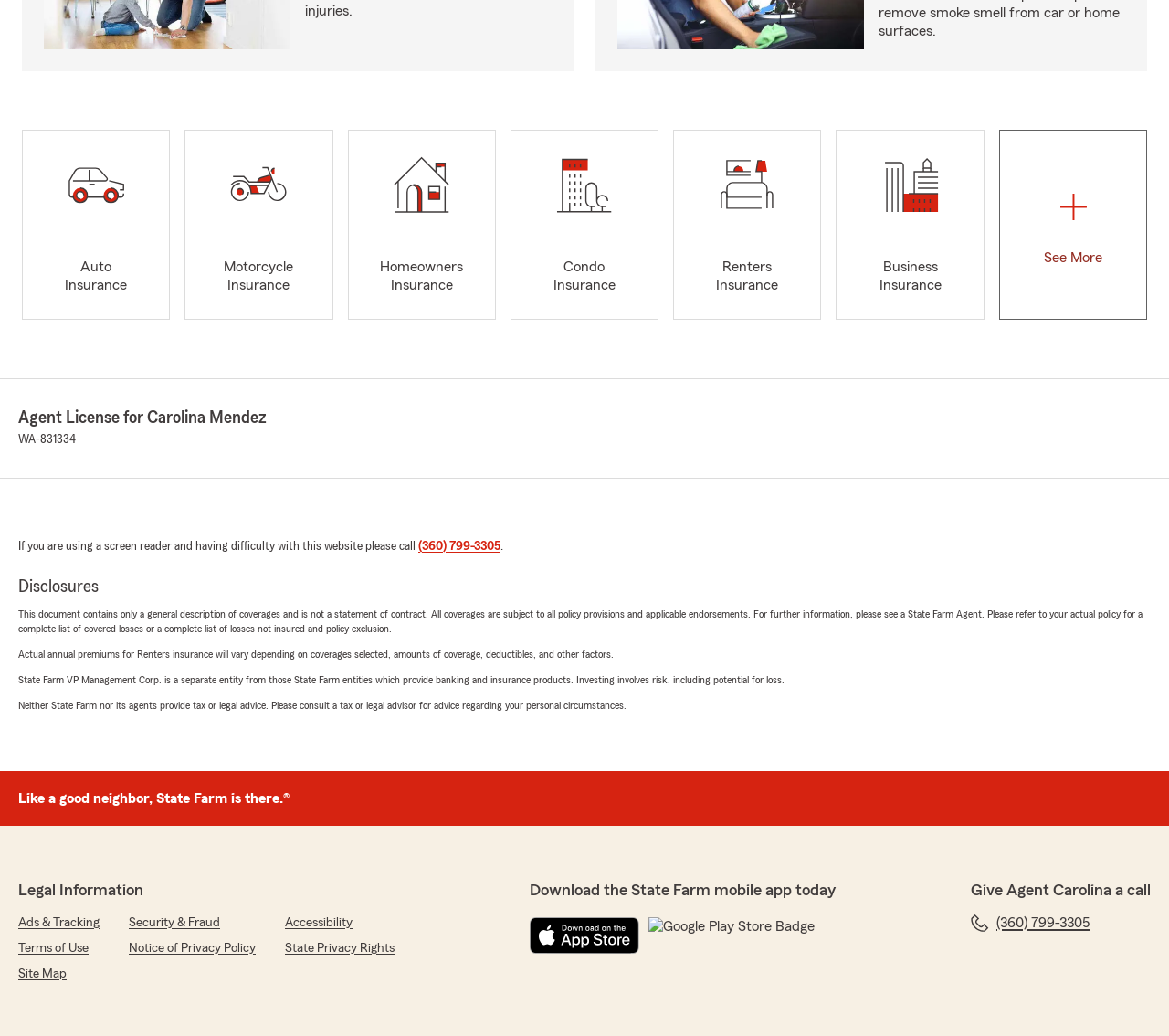Specify the bounding box coordinates of the element's area that should be clicked to execute the given instruction: "Click Business Insurance". The coordinates should be four float numbers between 0 and 1, i.e., [left, top, right, bottom].

[0.715, 0.125, 0.842, 0.309]